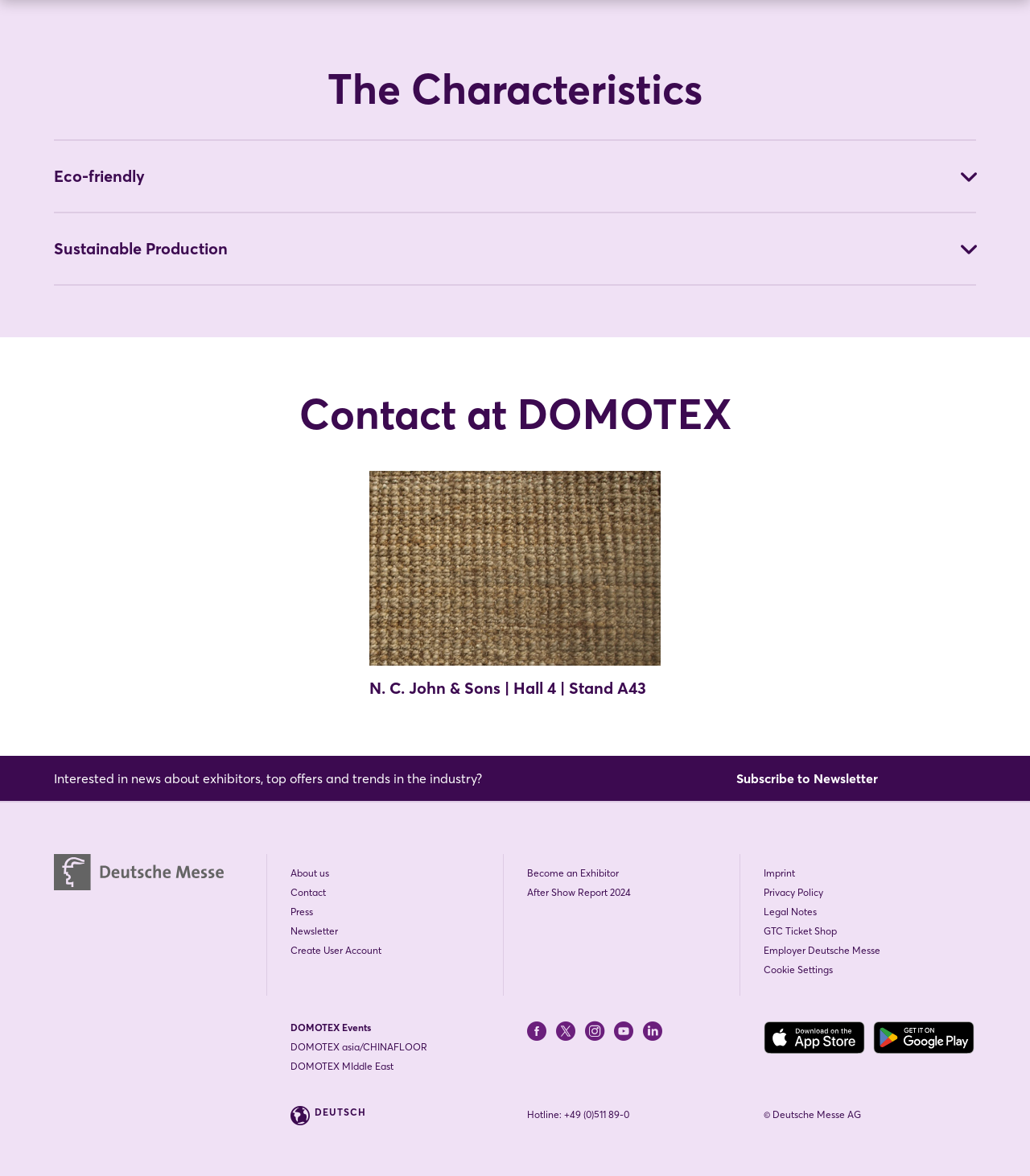Please give a concise answer to this question using a single word or phrase: 
What is the language option provided on the webpage?

DEUTSCH